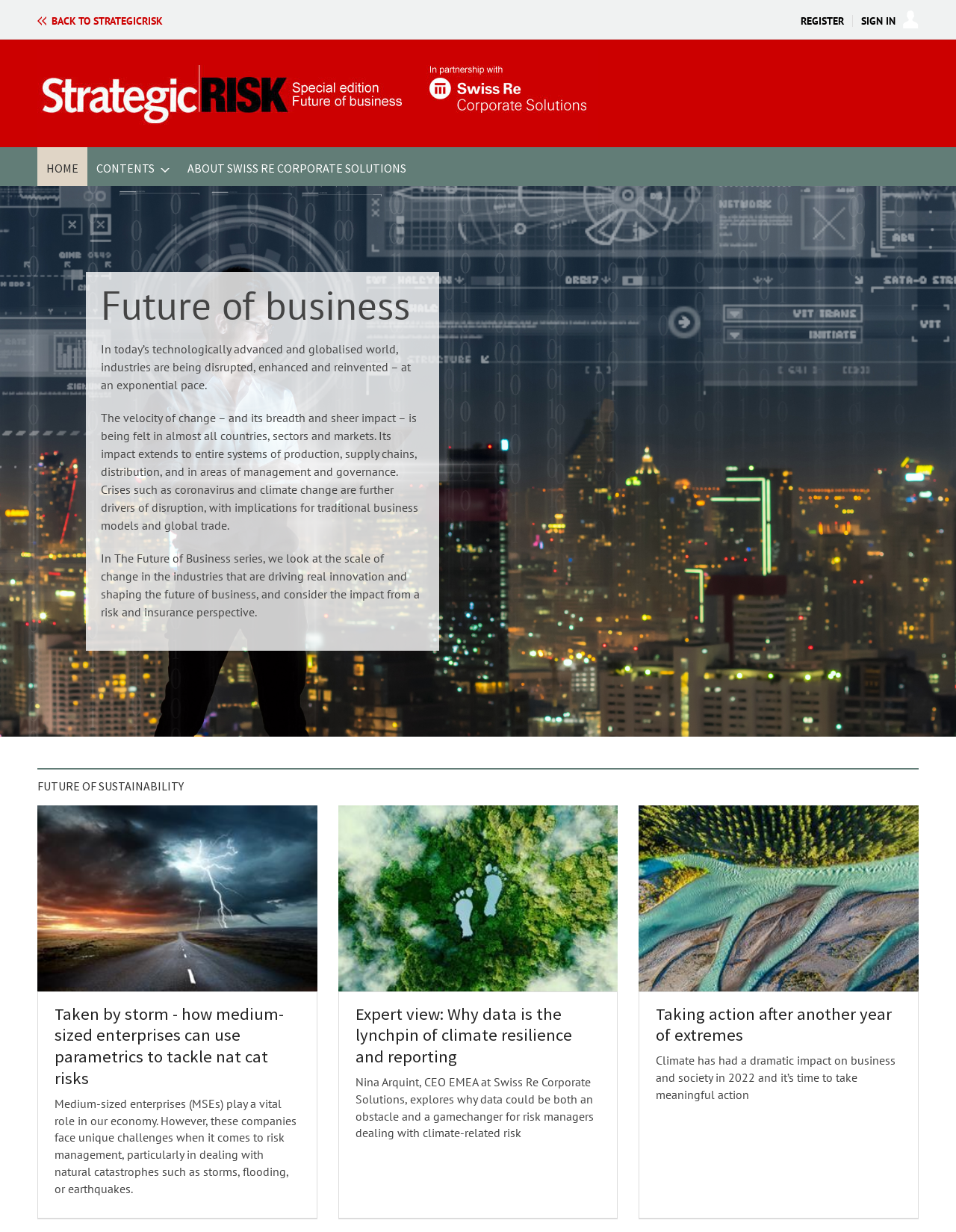Determine the bounding box coordinates for the clickable element to execute this instruction: "Click on 'ABOUT SWISS RE CORPORATE SOLUTIONS'". Provide the coordinates as four float numbers between 0 and 1, i.e., [left, top, right, bottom].

[0.187, 0.119, 0.434, 0.151]